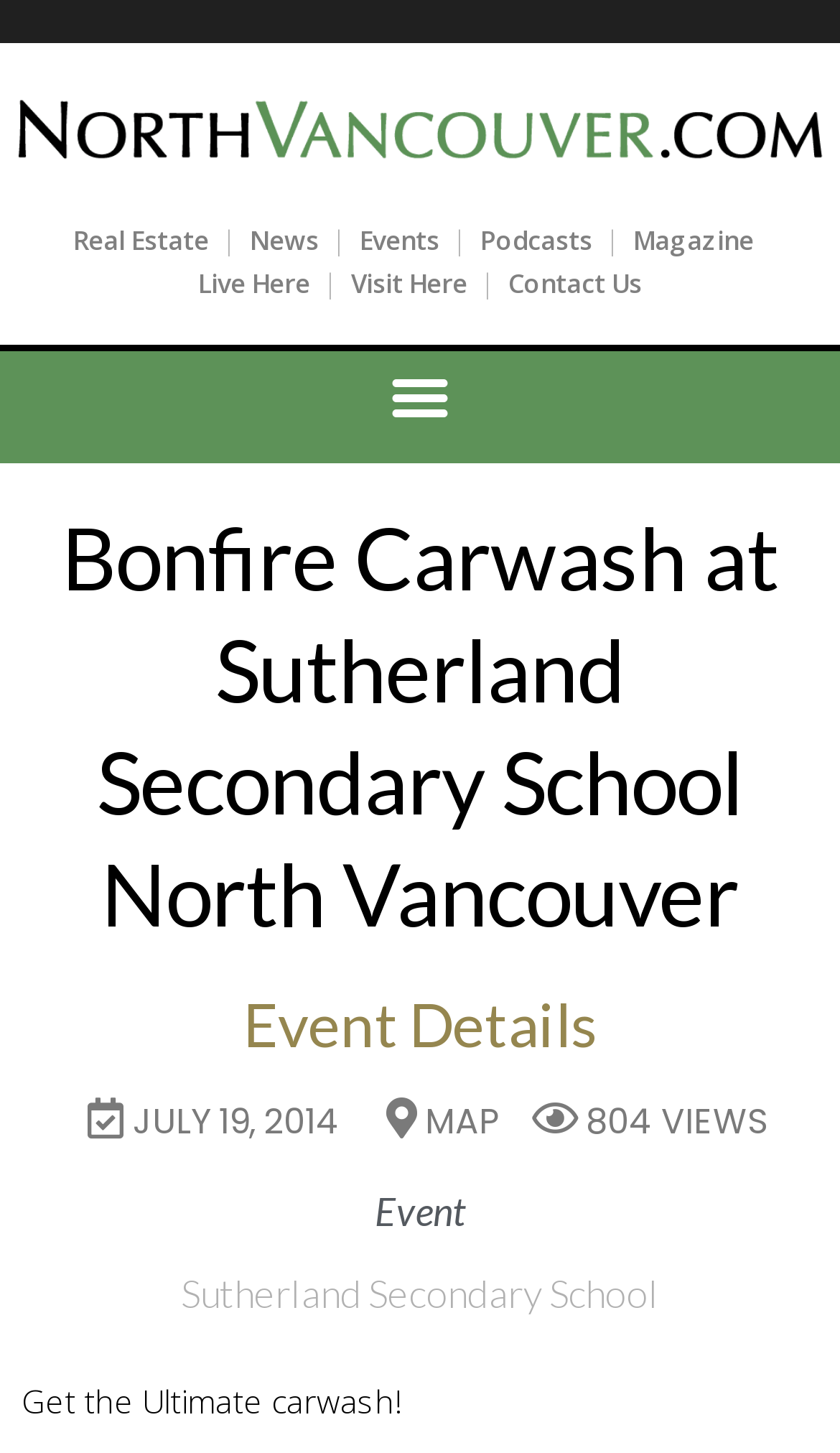Provide a brief response to the question below using one word or phrase:
How many views does the event have?

804